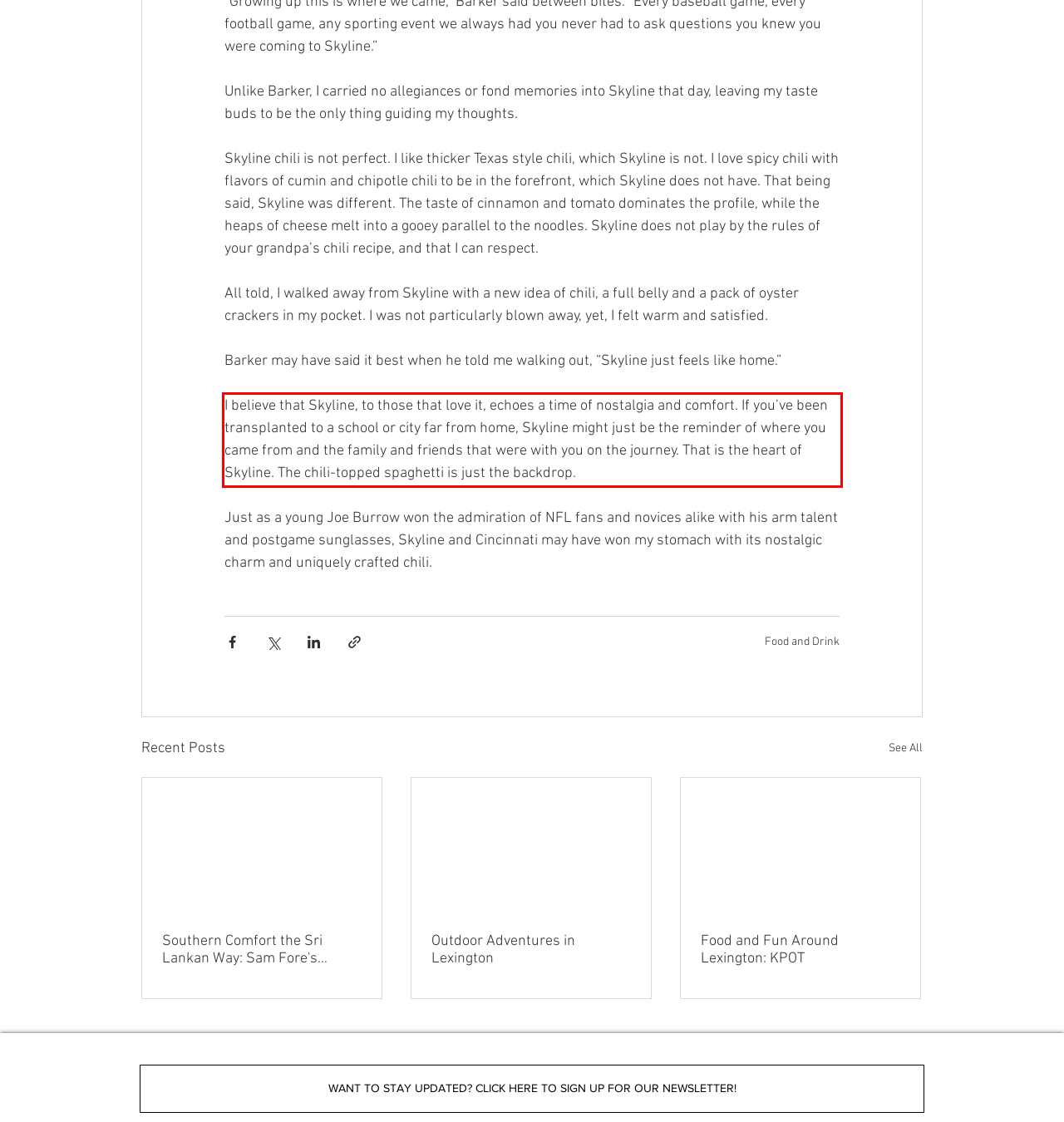Please perform OCR on the text content within the red bounding box that is highlighted in the provided webpage screenshot.

I believe that Skyline, to those that love it, echoes a time of nostalgia and comfort. If you’ve been transplanted to a school or city far from home, Skyline might just be the reminder of where you came from and the family and friends that were with you on the journey. That is the heart of Skyline. The chili-topped spaghetti is just the backdrop.